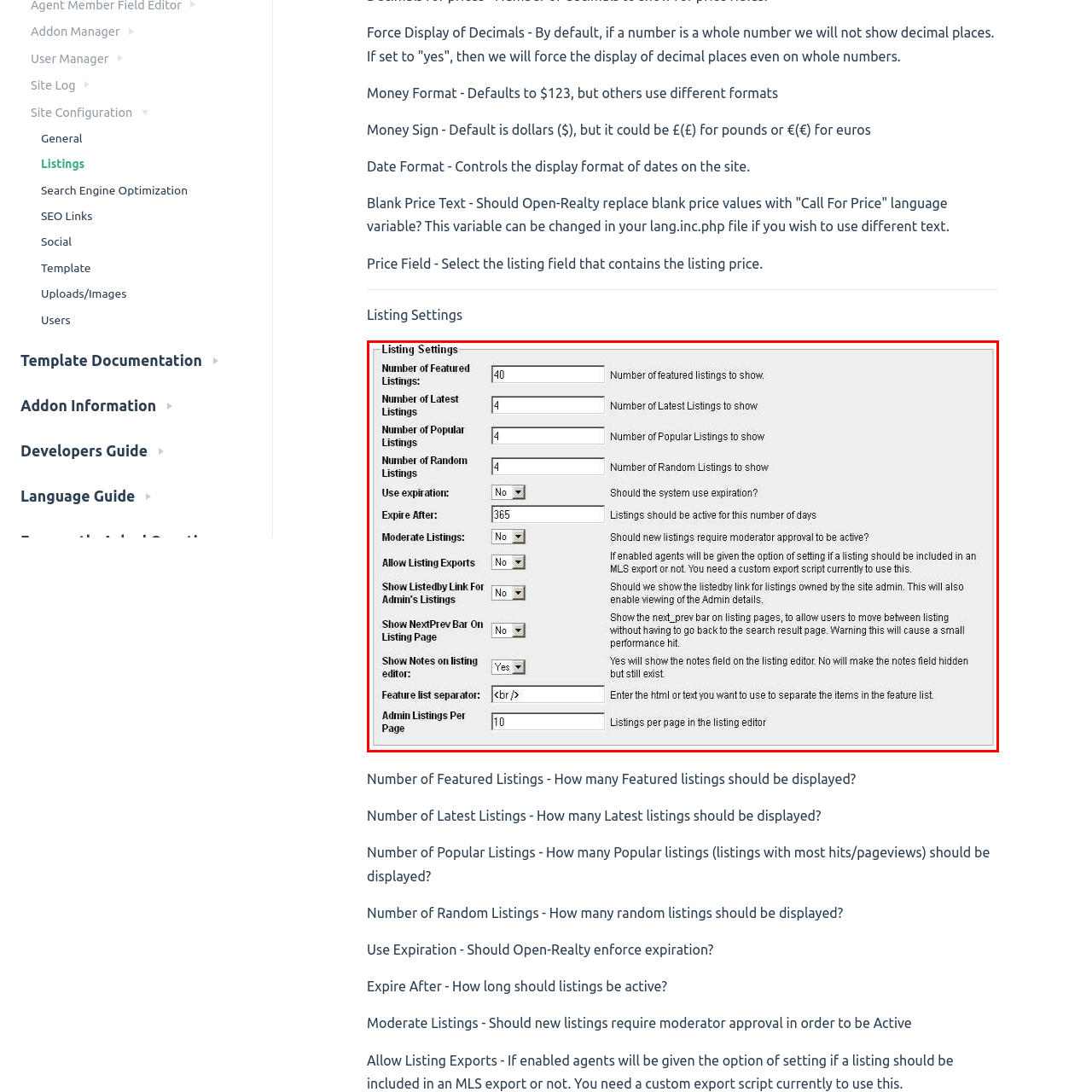Inspect the image surrounded by the red border and give a one-word or phrase answer to the question:
Can users choose to require moderator approval for new listings?

Yes